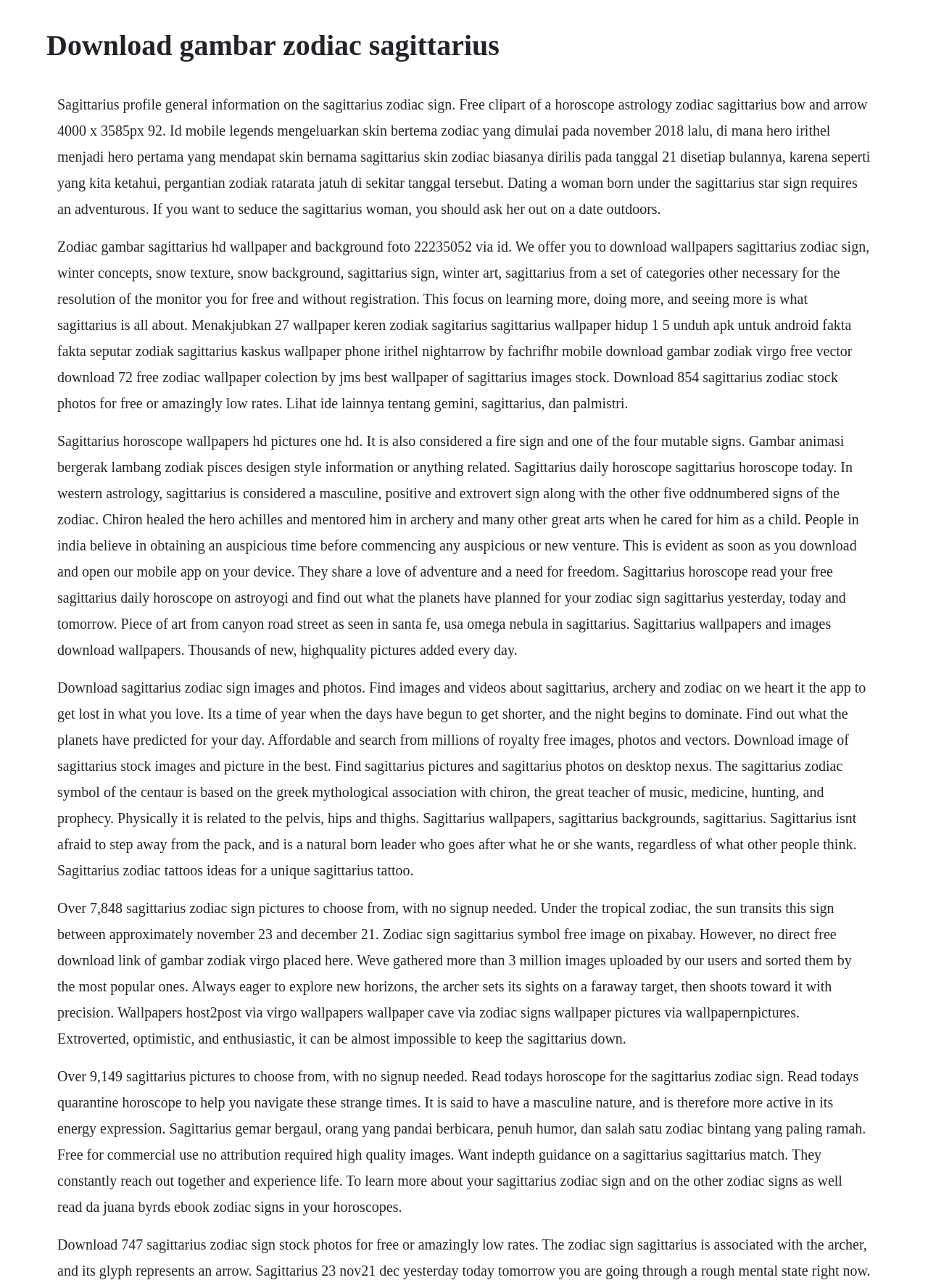Please give a concise answer to this question using a single word or phrase: 
What is the period when the sun transits Sagittarius?

November 23 to December 21